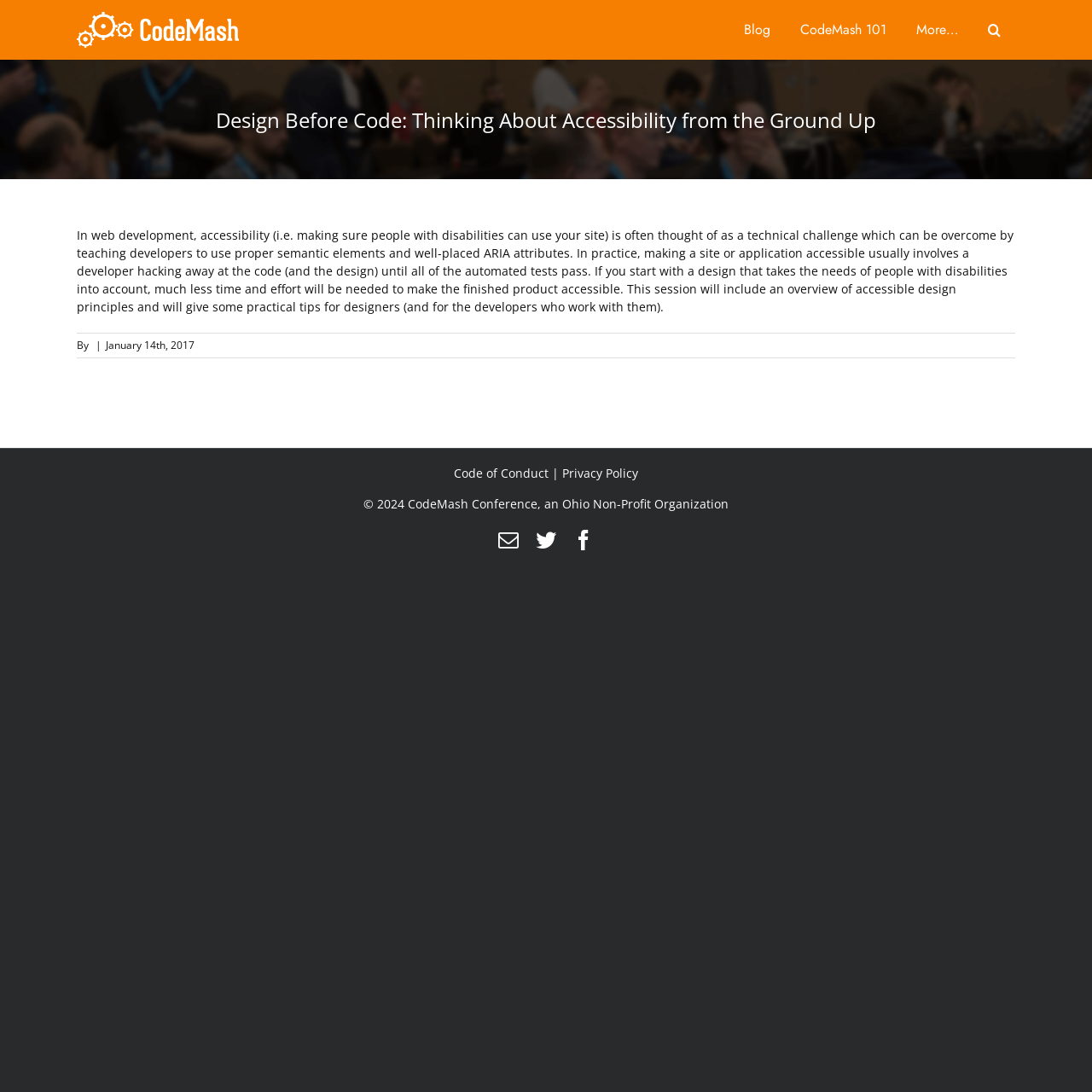Locate the bounding box coordinates of the area where you should click to accomplish the instruction: "View Code of Conduct".

[0.416, 0.426, 0.502, 0.441]